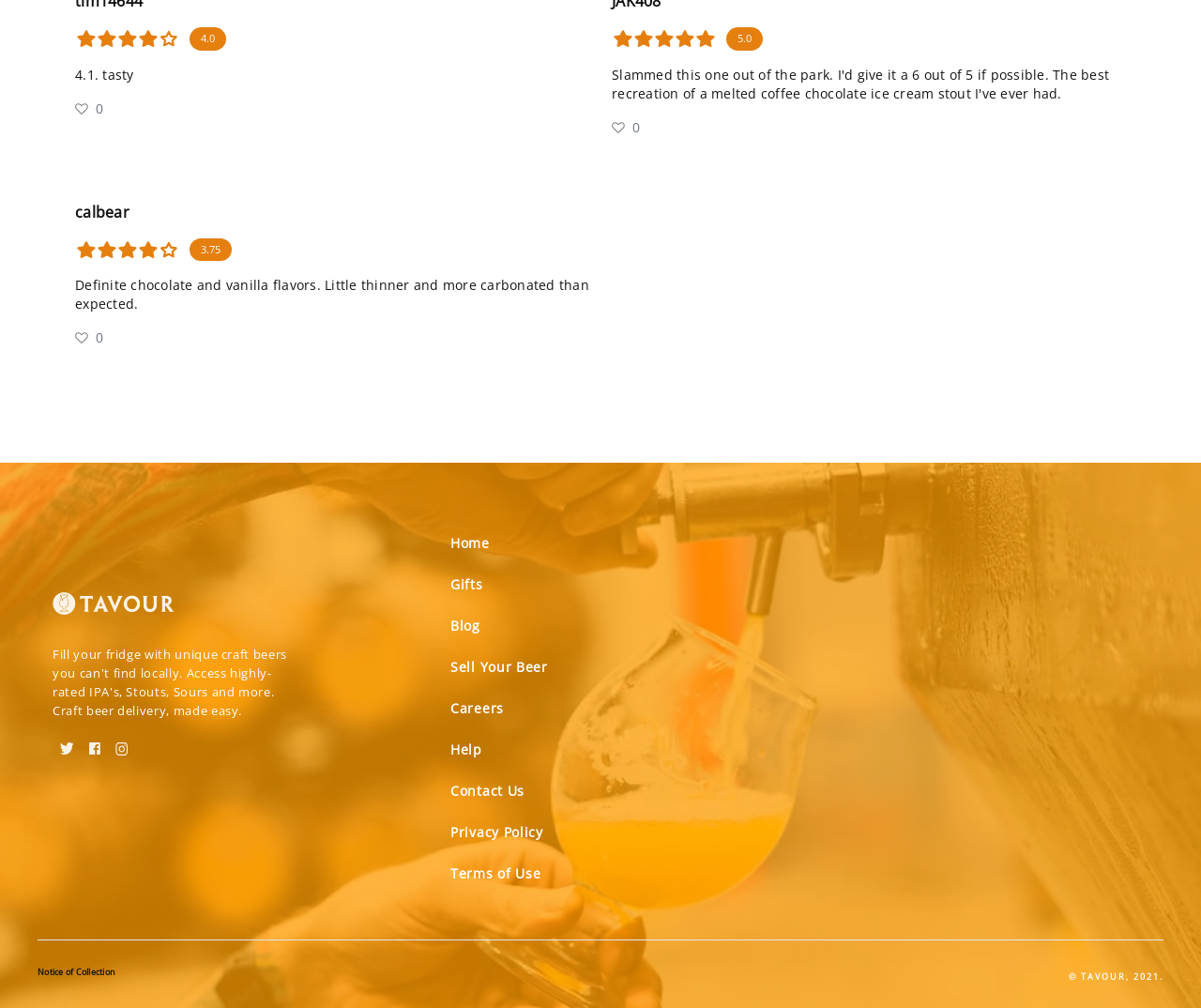Please identify the bounding box coordinates of where to click in order to follow the instruction: "Go to the previous post about GERMAN RHEINMETALL SHOWCASES".

None